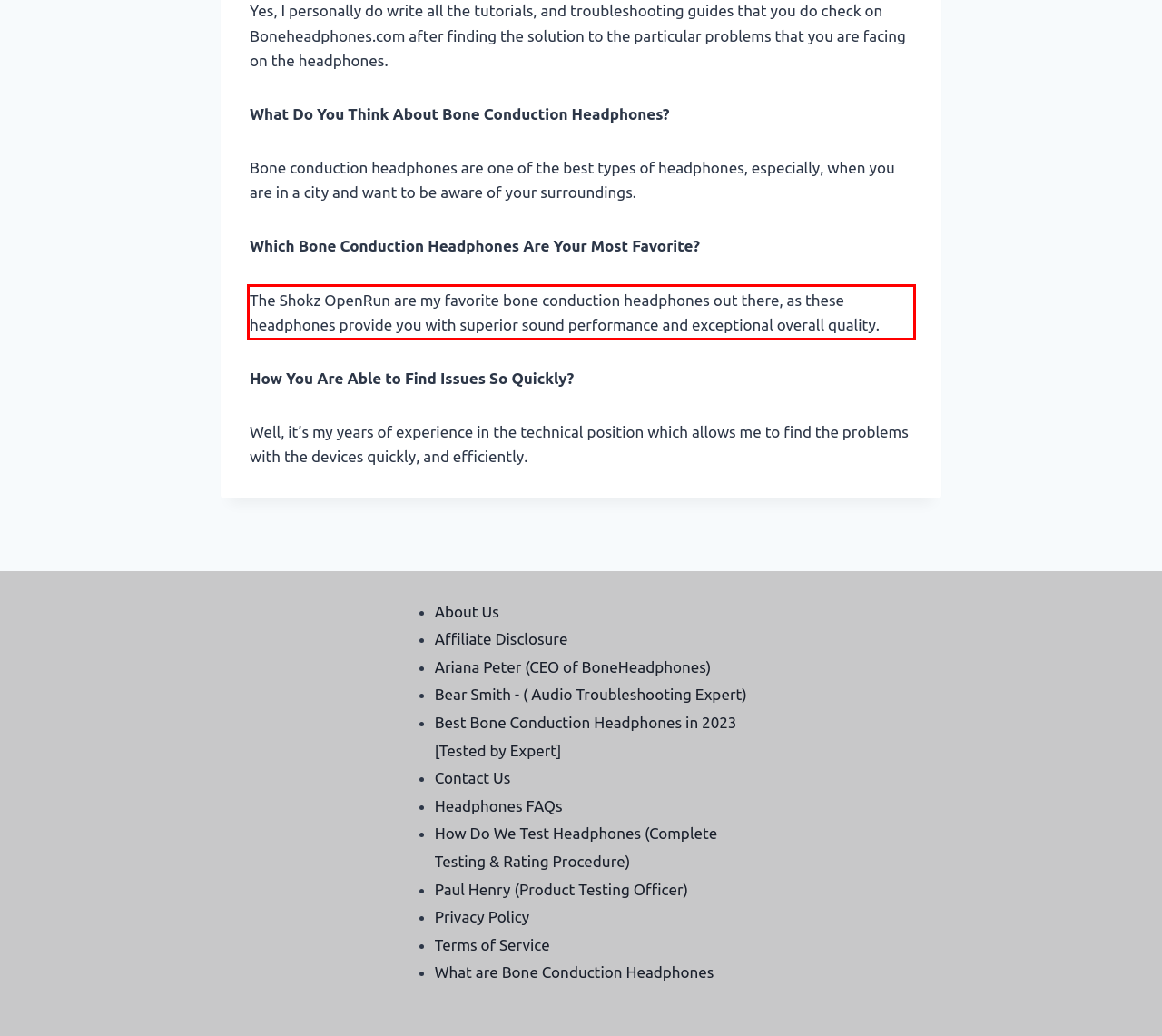Please examine the webpage screenshot and extract the text within the red bounding box using OCR.

The Shokz OpenRun are my favorite bone conduction headphones out there, as these headphones provide you with superior sound performance and exceptional overall quality.